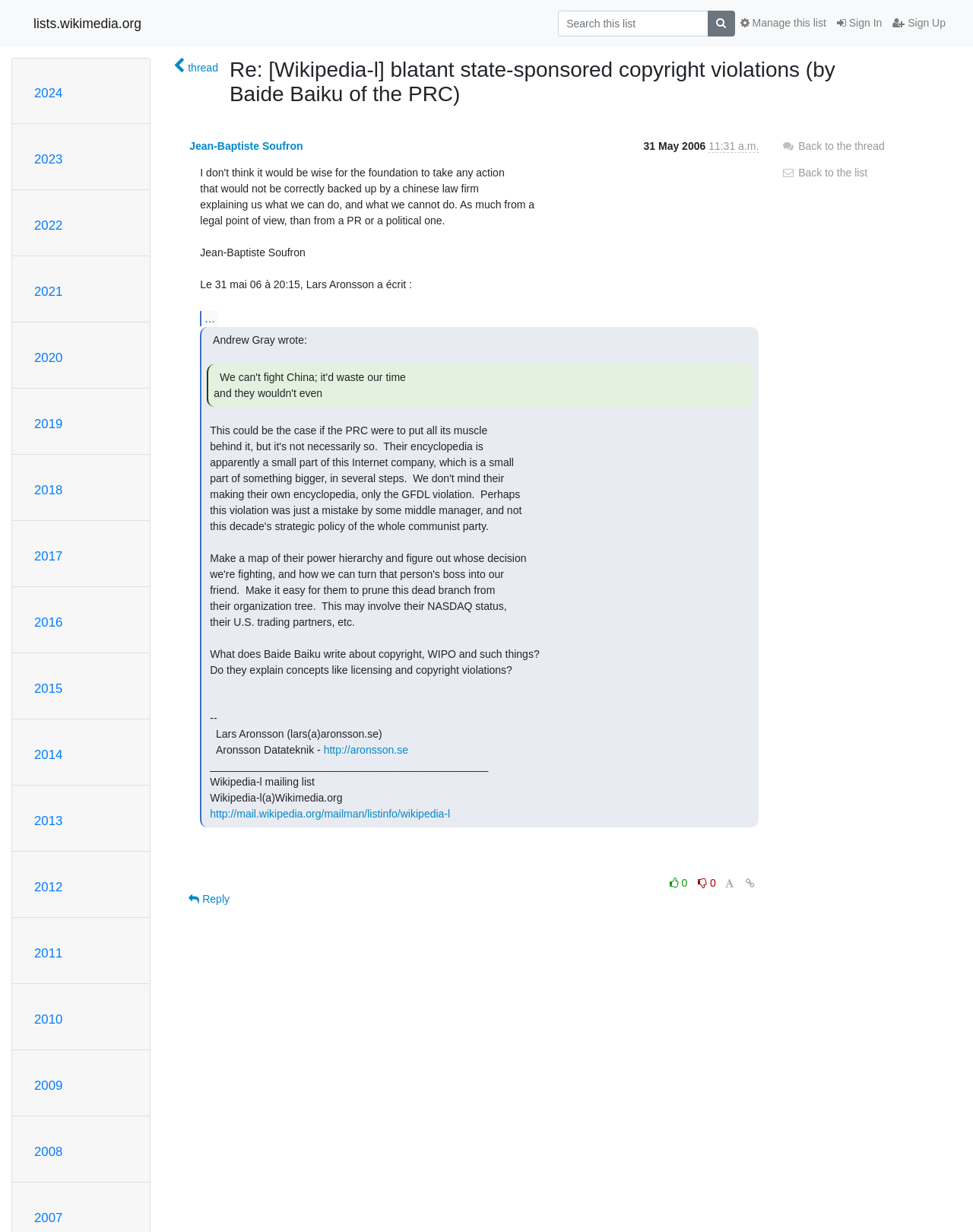What is the purpose of the 'Reply' button?
Please respond to the question with a detailed and thorough explanation.

The 'Reply' button is located at the bottom of the webpage, and it is used to reply to the email thread. It is likely that clicking this button will open a new email composition window with the recipient's email address pre-filled.